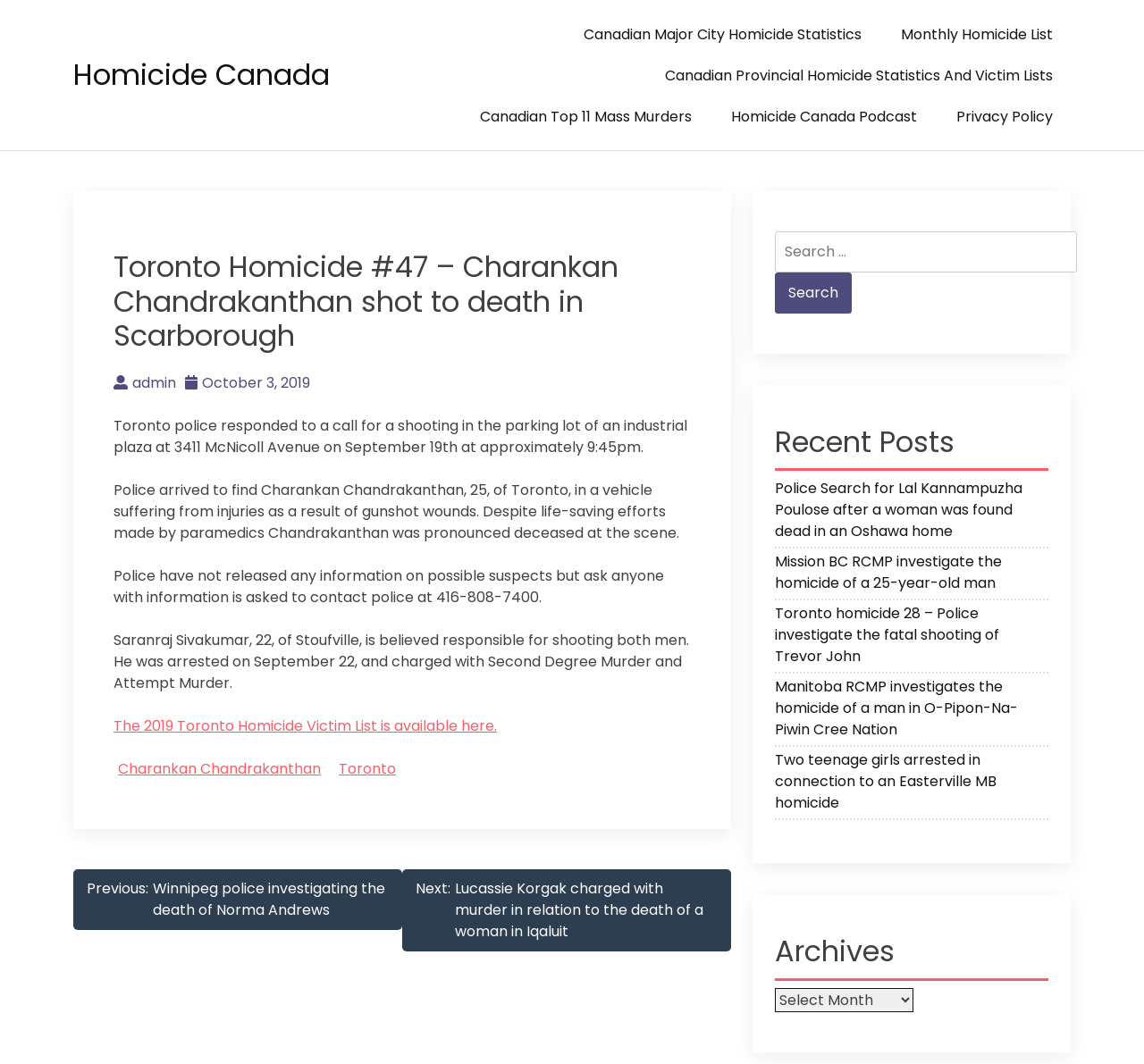Determine the bounding box for the UI element that matches this description: "Canadian Top 11 Mass Murders".

[0.404, 0.09, 0.62, 0.128]